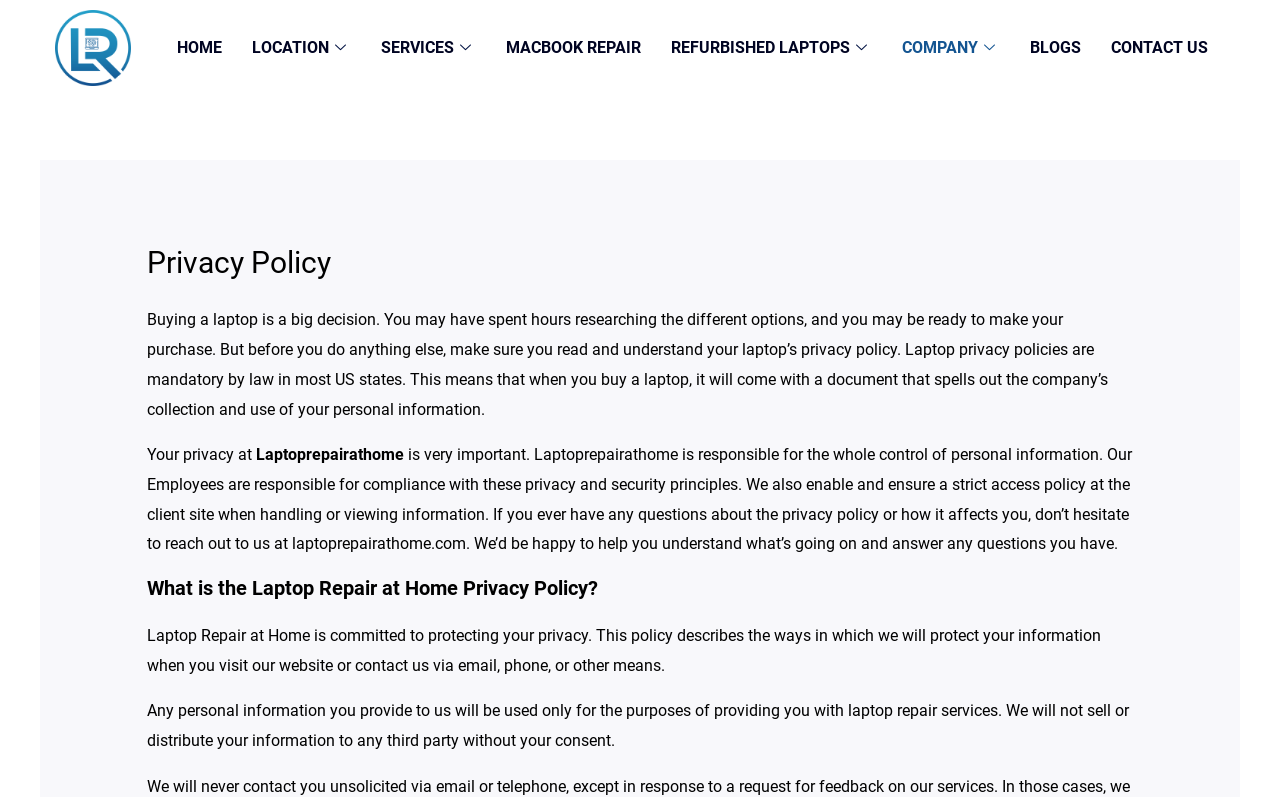Bounding box coordinates are specified in the format (top-left x, top-left y, bottom-right x, bottom-right y). All values are floating point numbers bounded between 0 and 1. Please provide the bounding box coordinate of the region this sentence describes: Services

[0.286, 0.013, 0.384, 0.107]